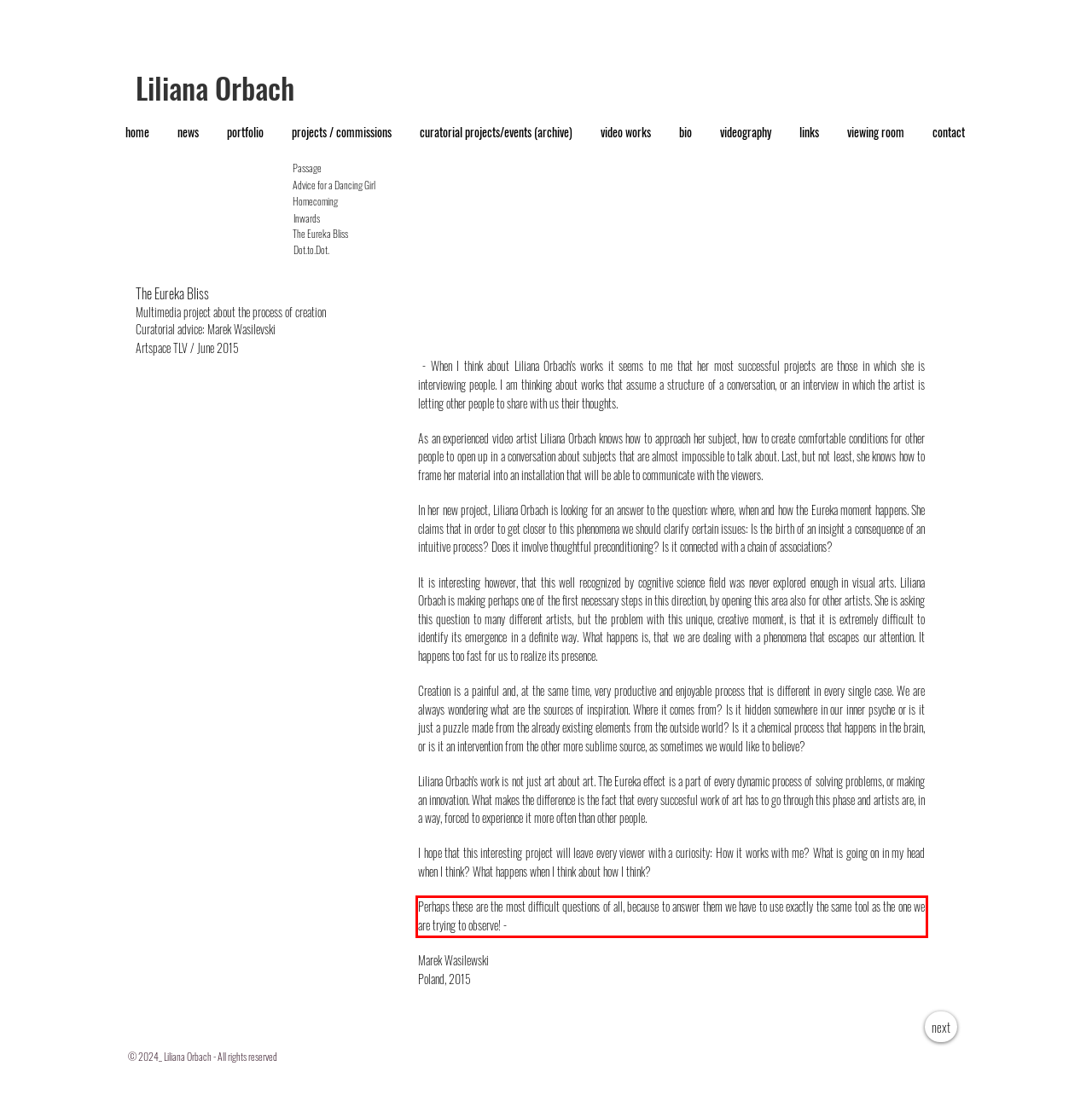Look at the screenshot of the webpage, locate the red rectangle bounding box, and generate the text content that it contains.

Perhaps these are the most difficult questions of all, because to answer them we have to use exactly the same tool as the one we are trying to observe! -